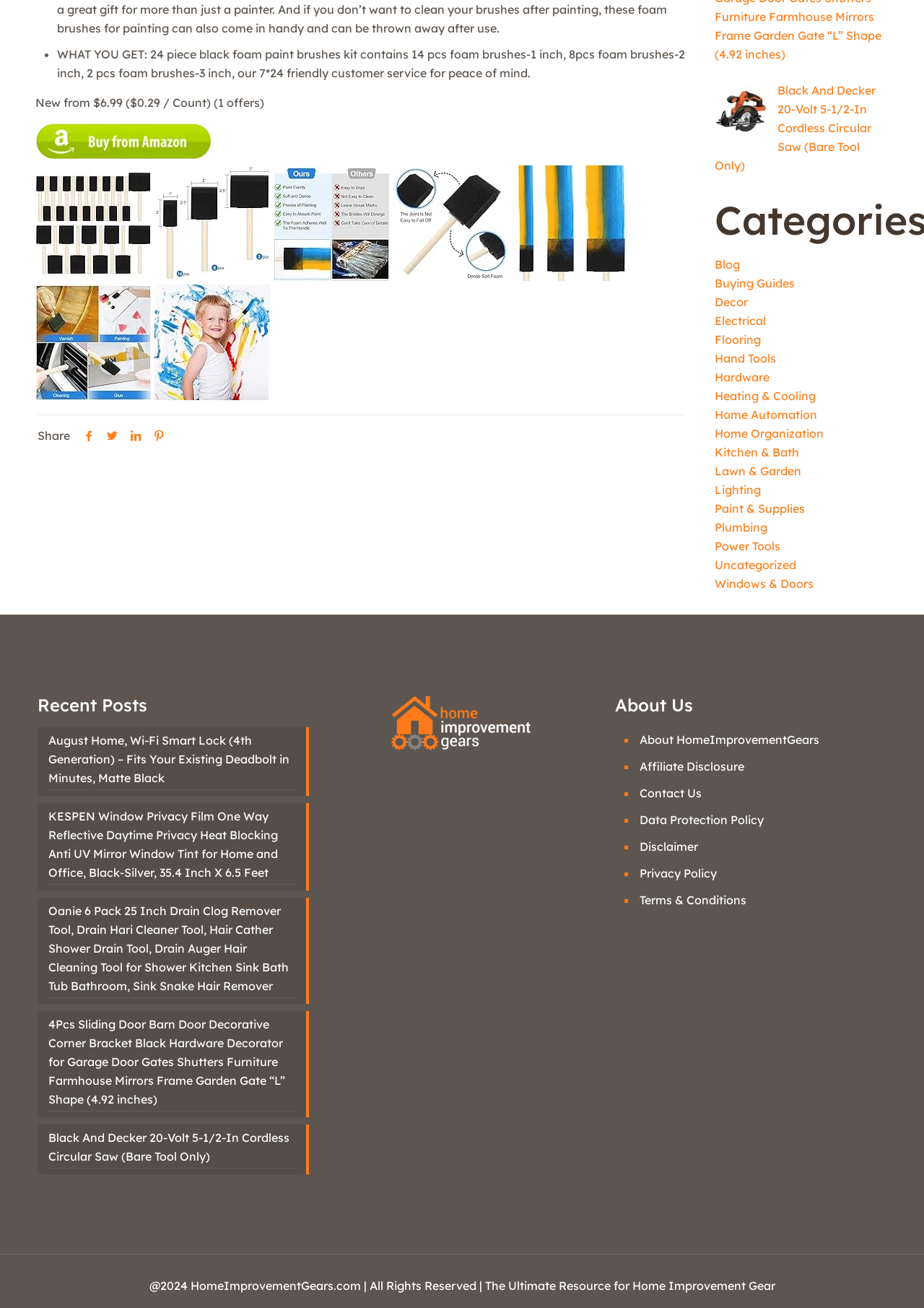Identify the bounding box coordinates of the clickable region necessary to fulfill the following instruction: "Share on Facebook". The bounding box coordinates should be four float numbers between 0 and 1, i.e., [left, top, right, bottom].

[0.084, 0.327, 0.109, 0.338]